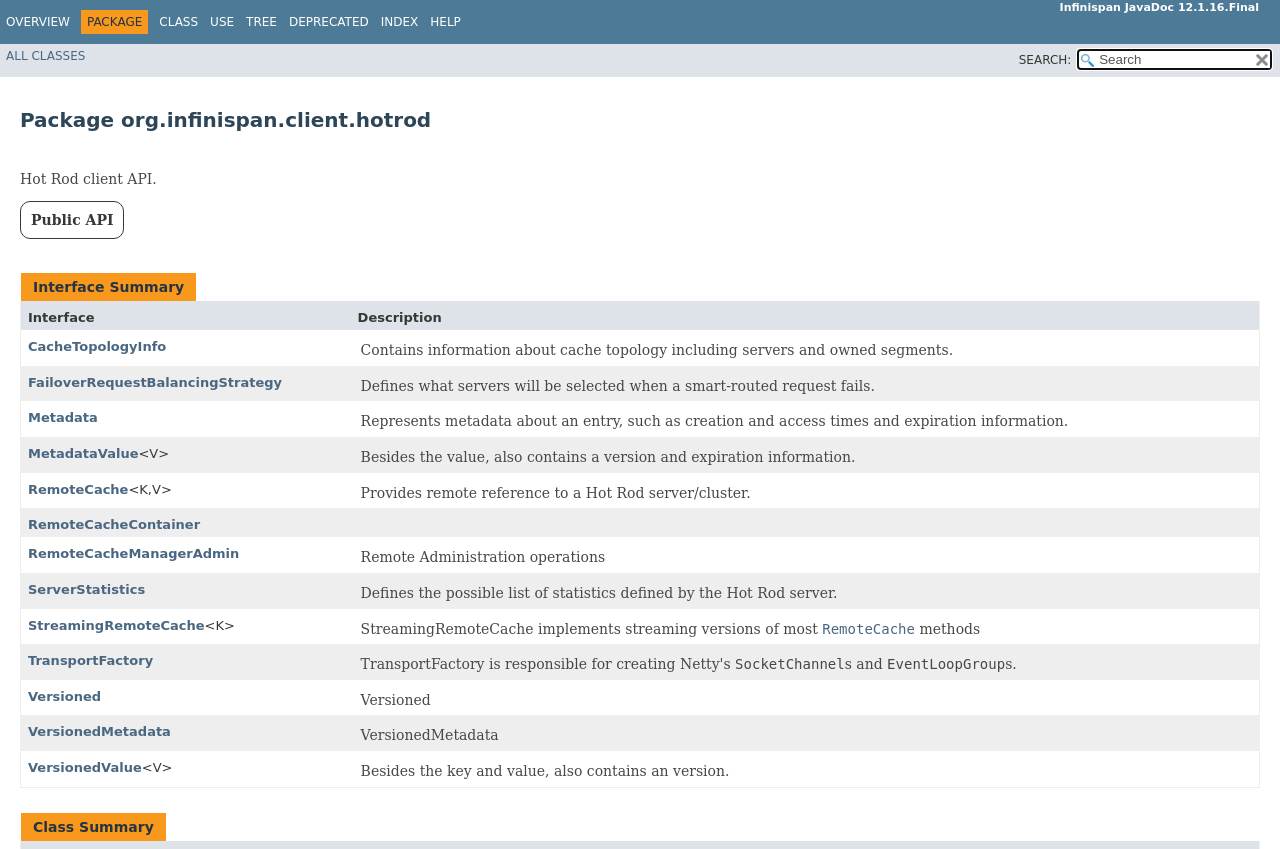Predict the bounding box coordinates of the UI element that matches this description: "All Classes". The coordinates should be in the format [left, top, right, bottom] with each value between 0 and 1.

[0.005, 0.057, 0.067, 0.074]